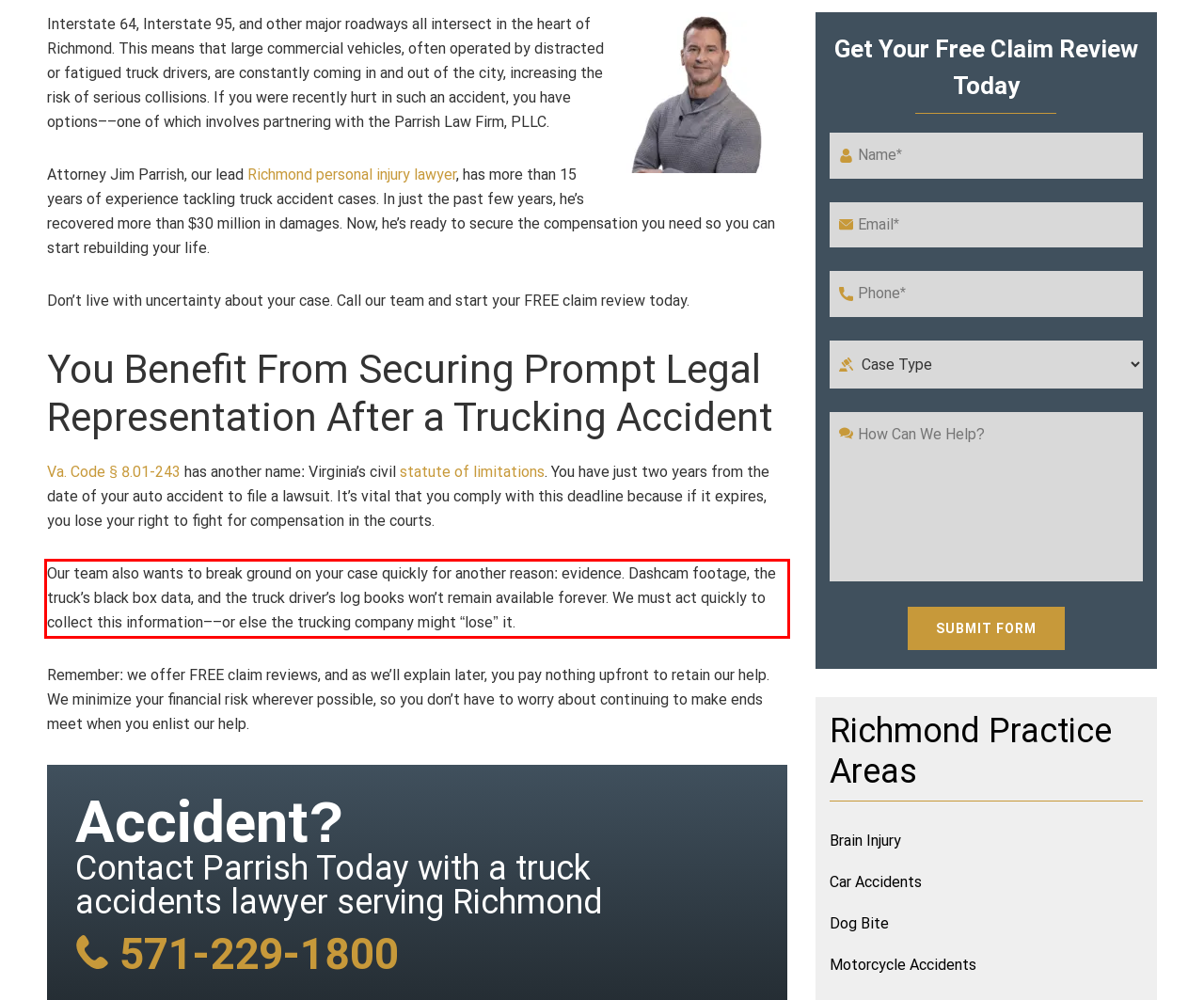Examine the screenshot of the webpage, locate the red bounding box, and generate the text contained within it.

Our team also wants to break ground on your case quickly for another reason: evidence. Dashcam footage, the truck’s black box data, and the truck driver’s log books won’t remain available forever. We must act quickly to collect this information––or else the trucking company might “lose” it.